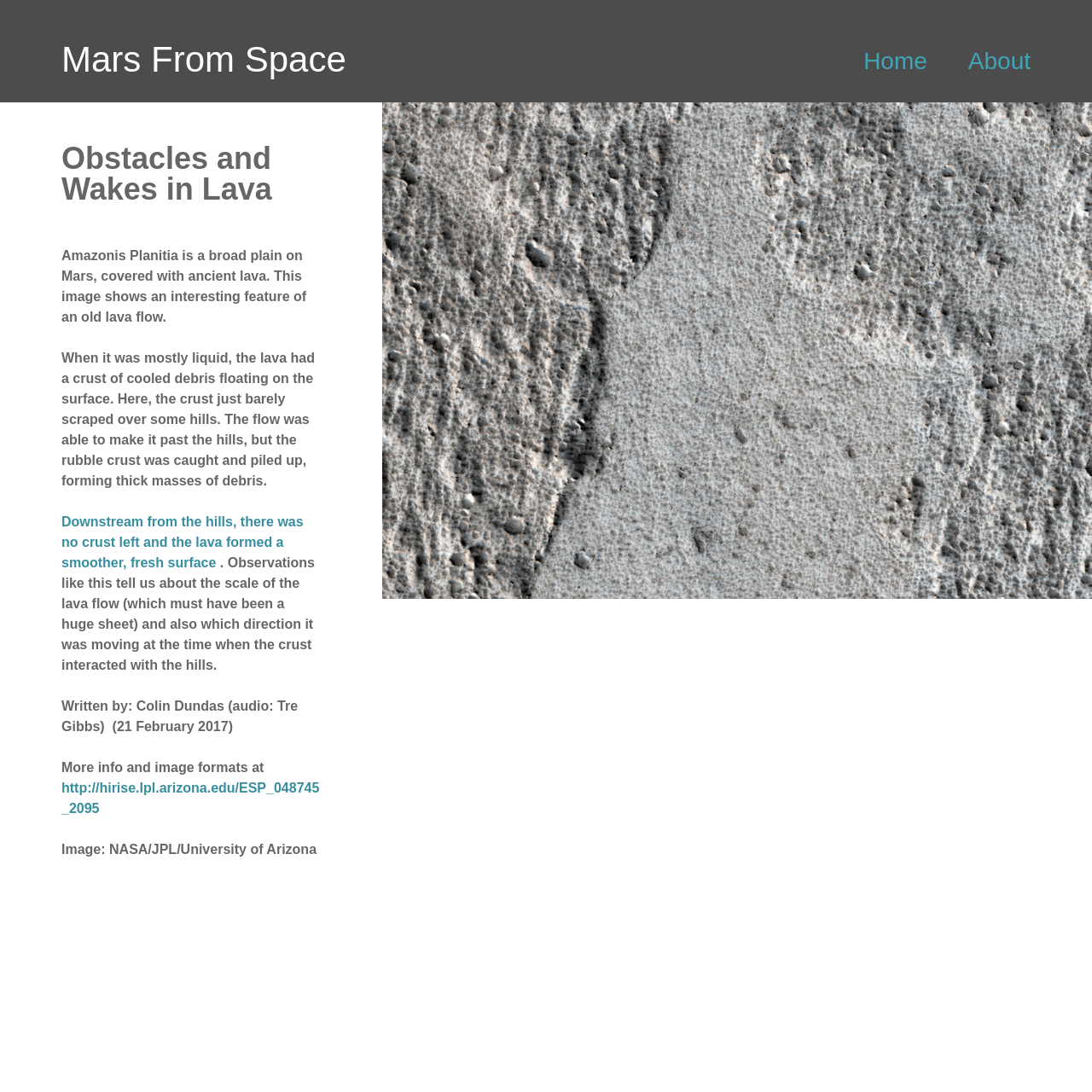Give the bounding box coordinates for this UI element: "About". The coordinates should be four float numbers between 0 and 1, arranged as [left, top, right, bottom].

[0.868, 0.019, 0.962, 0.094]